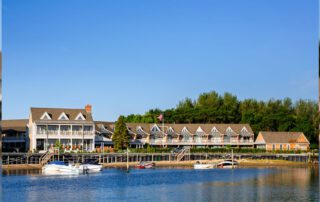What surrounds the house?
Based on the screenshot, answer the question with a single word or phrase.

Lush greenery